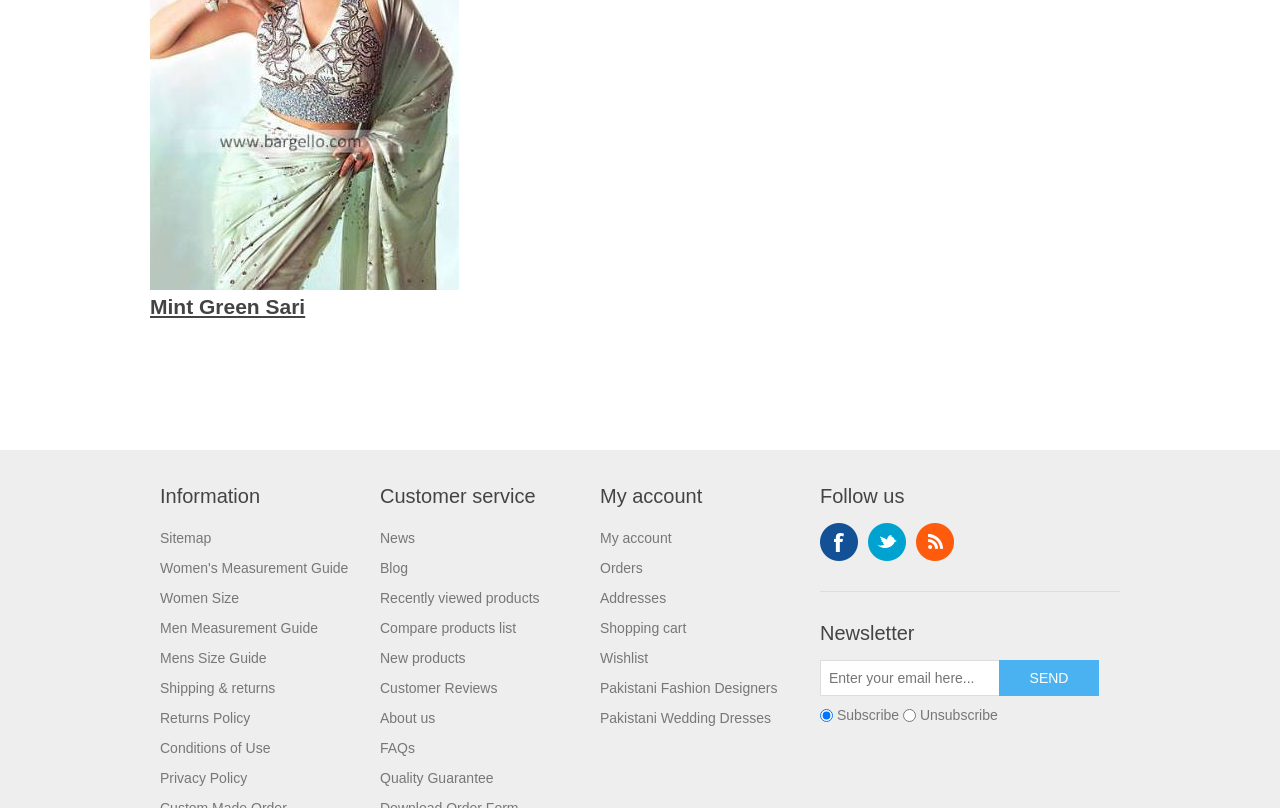Please mark the bounding box coordinates of the area that should be clicked to carry out the instruction: "View Mint Green Sari".

[0.117, 0.365, 0.238, 0.394]